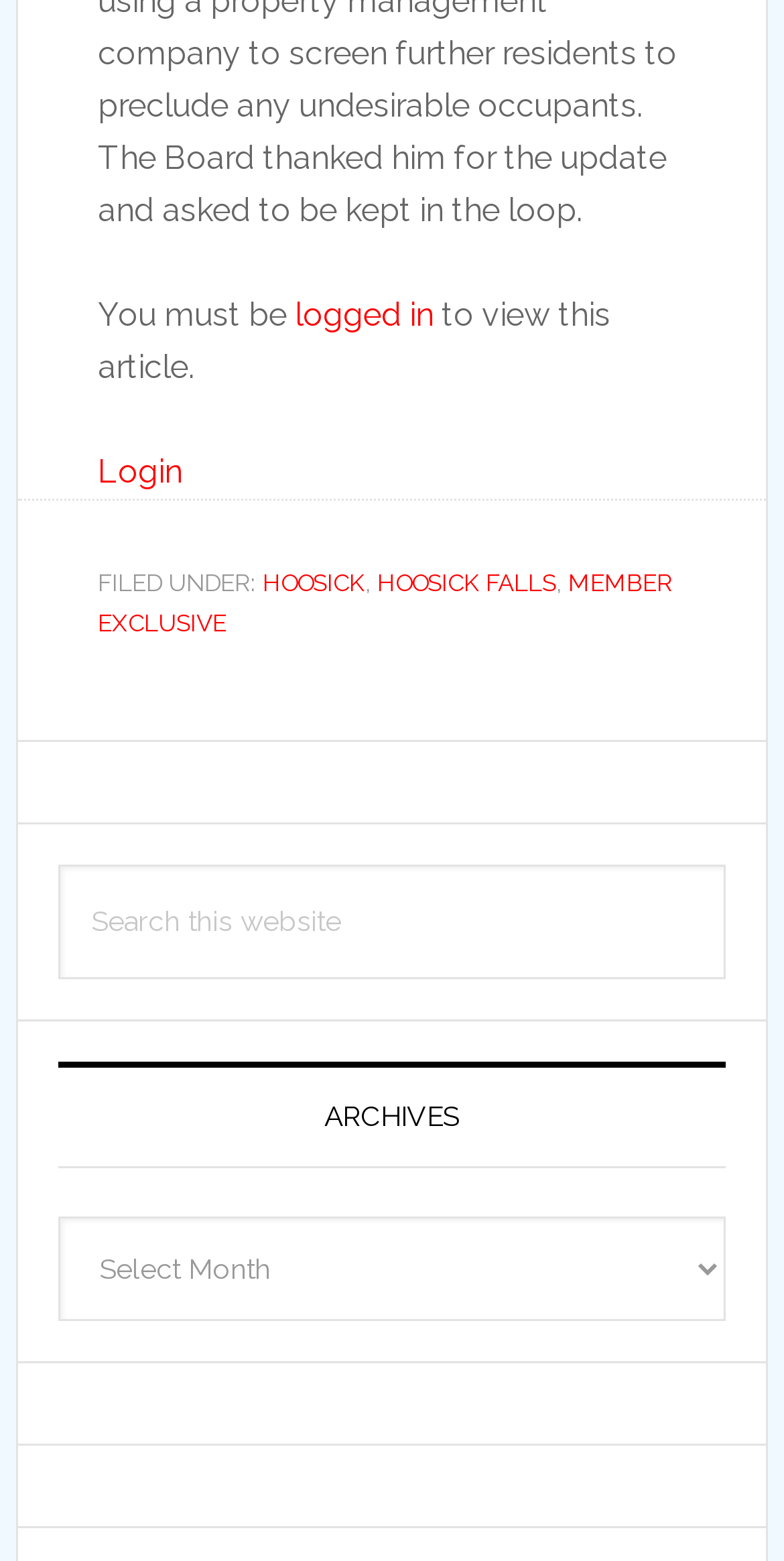Please provide a short answer using a single word or phrase for the question:
What is required to view this article?

Login